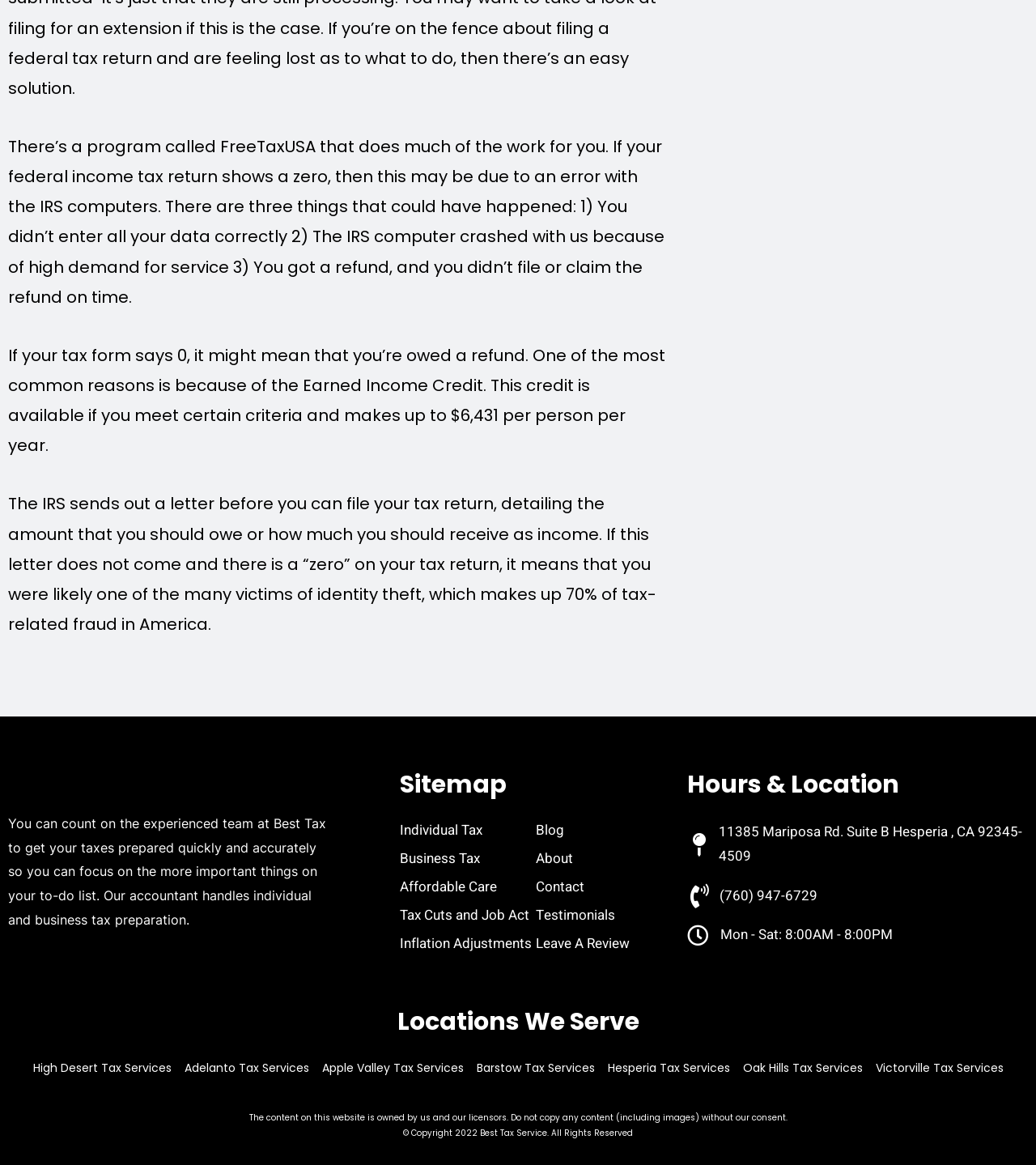Can you determine the bounding box coordinates of the area that needs to be clicked to fulfill the following instruction: "Get support"?

None